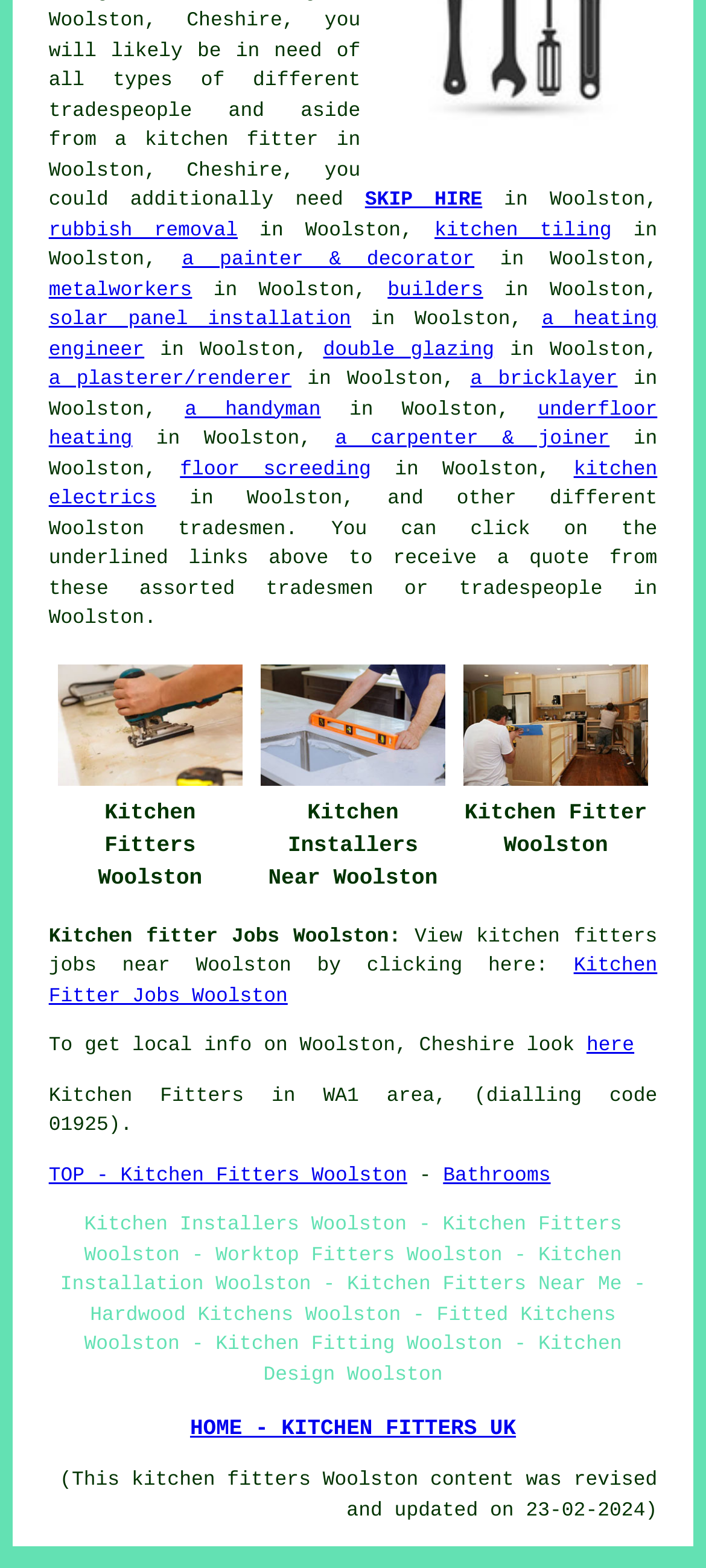Please provide the bounding box coordinates for the element that needs to be clicked to perform the following instruction: "Get a quote from a painter & decorator". The coordinates should be given as four float numbers between 0 and 1, i.e., [left, top, right, bottom].

[0.258, 0.159, 0.672, 0.173]